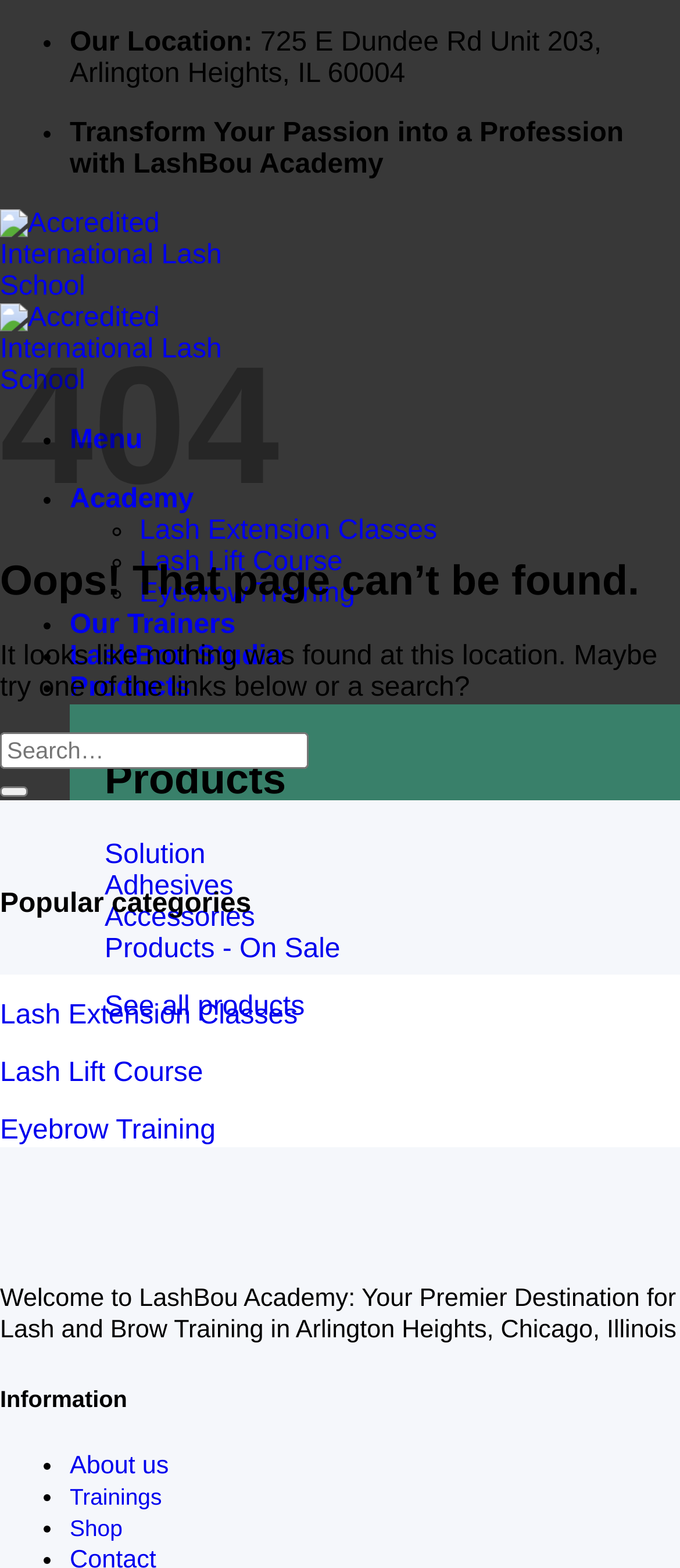Locate the bounding box coordinates of the area to click to fulfill this instruction: "Explore Products". The bounding box should be presented as four float numbers between 0 and 1, in the order [left, top, right, bottom].

[0.103, 0.429, 0.28, 0.448]